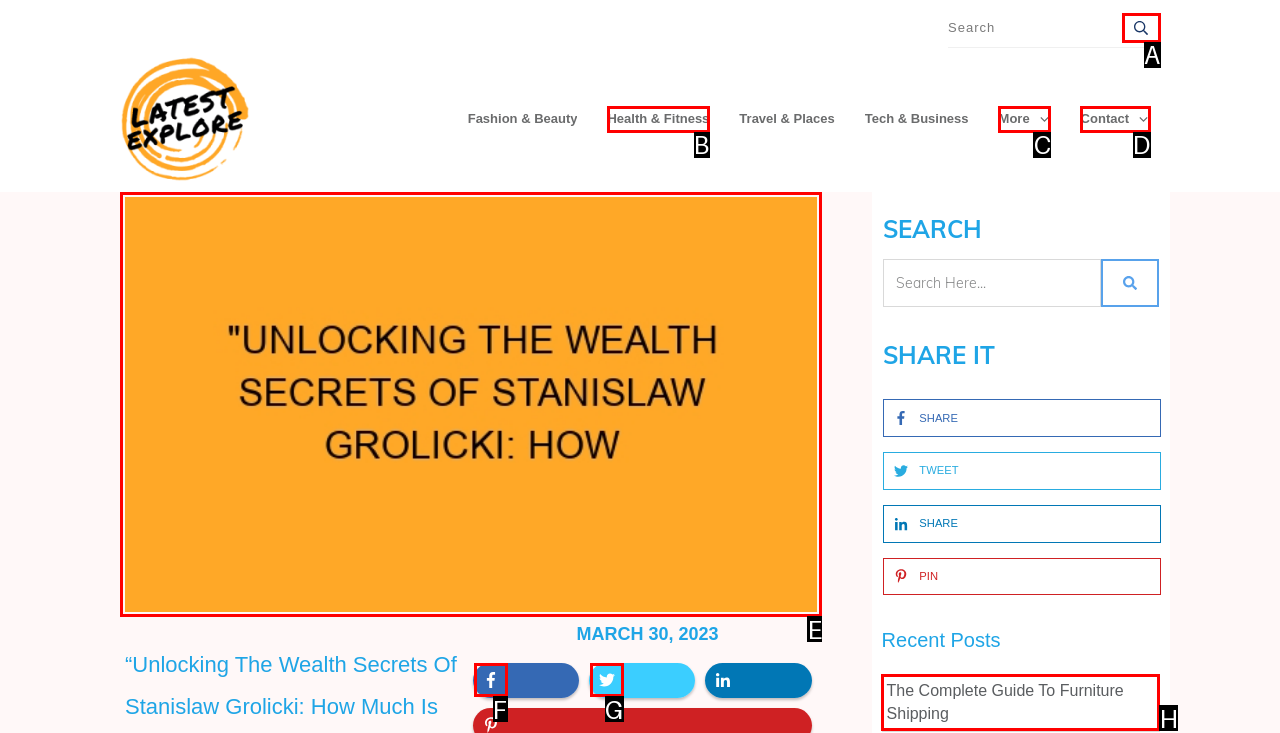For the task: Read the latest article, tell me the letter of the option you should click. Answer with the letter alone.

H